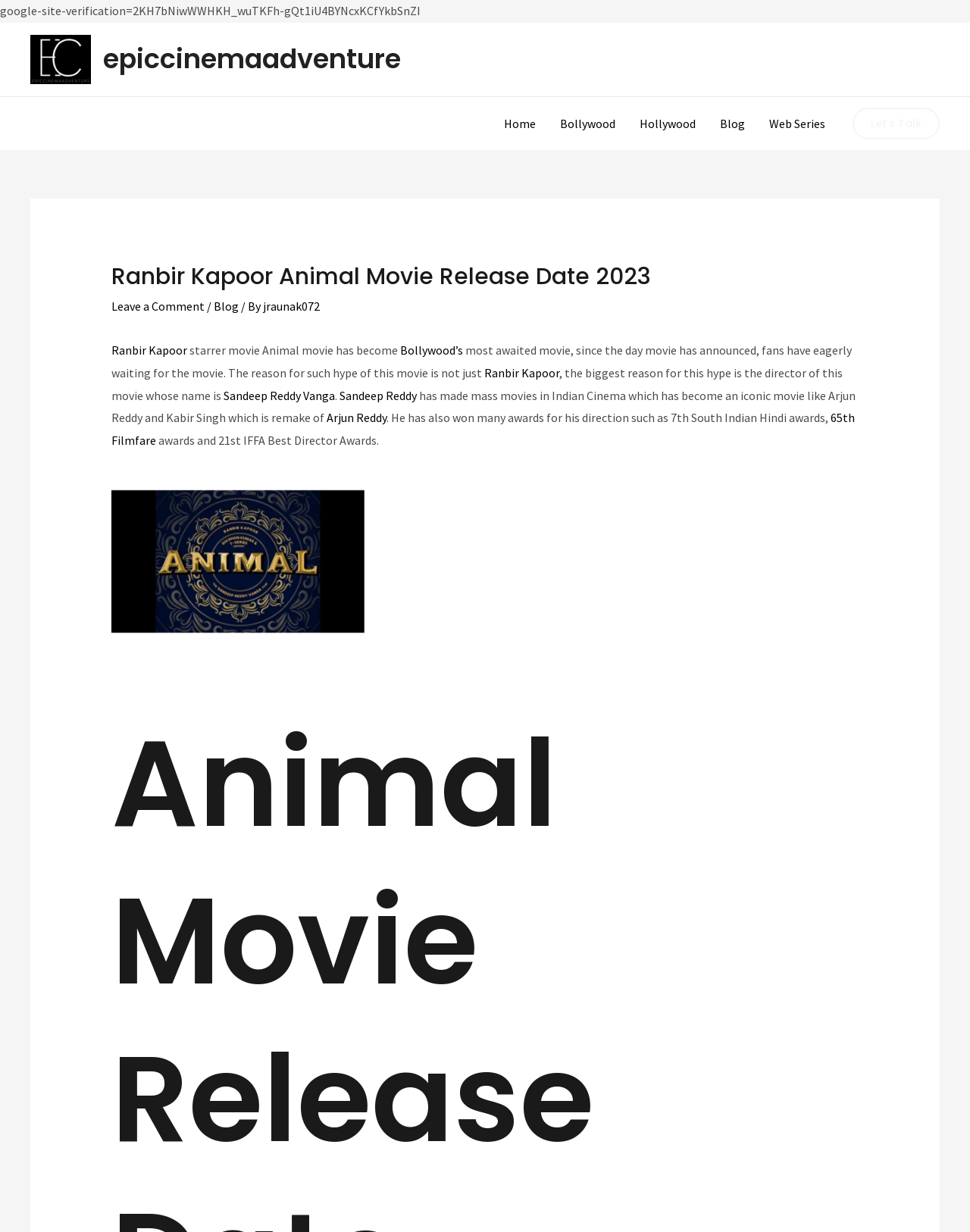What is the name of the movie?
Answer with a single word or phrase by referring to the visual content.

Animal